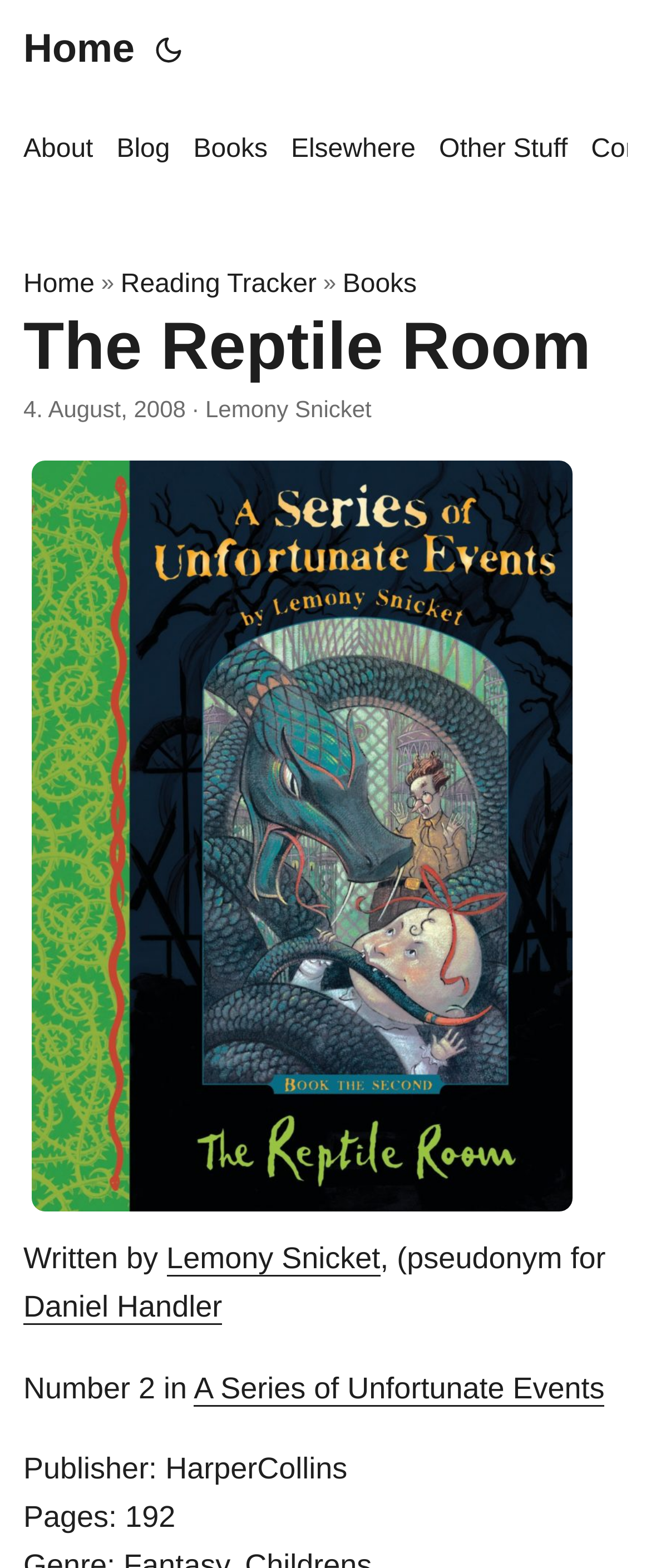Can you identify and provide the main heading of the webpage?

The Reptile Room